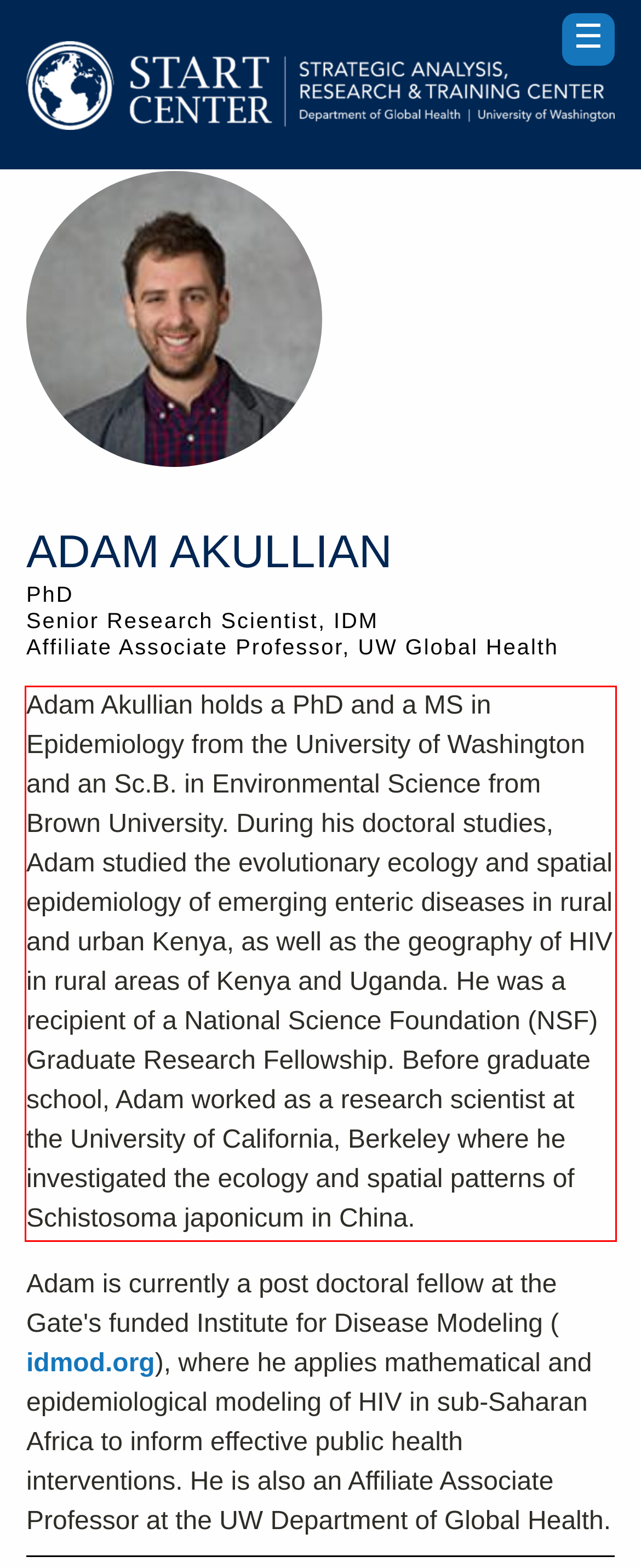Perform OCR on the text inside the red-bordered box in the provided screenshot and output the content.

Adam Akullian holds a PhD and a MS in Epidemiology from the University of Washington and an Sc.B. in Environmental Science from Brown University. During his doctoral studies, Adam studied the evolutionary ecology and spatial epidemiology of emerging enteric diseases in rural and urban Kenya, as well as the geography of HIV in rural areas of Kenya and Uganda. He was a recipient of a National Science Foundation (NSF) Graduate Research Fellowship. Before graduate school, Adam worked as a research scientist at the University of California, Berkeley where he investigated the ecology and spatial patterns of Schistosoma japonicum in China.